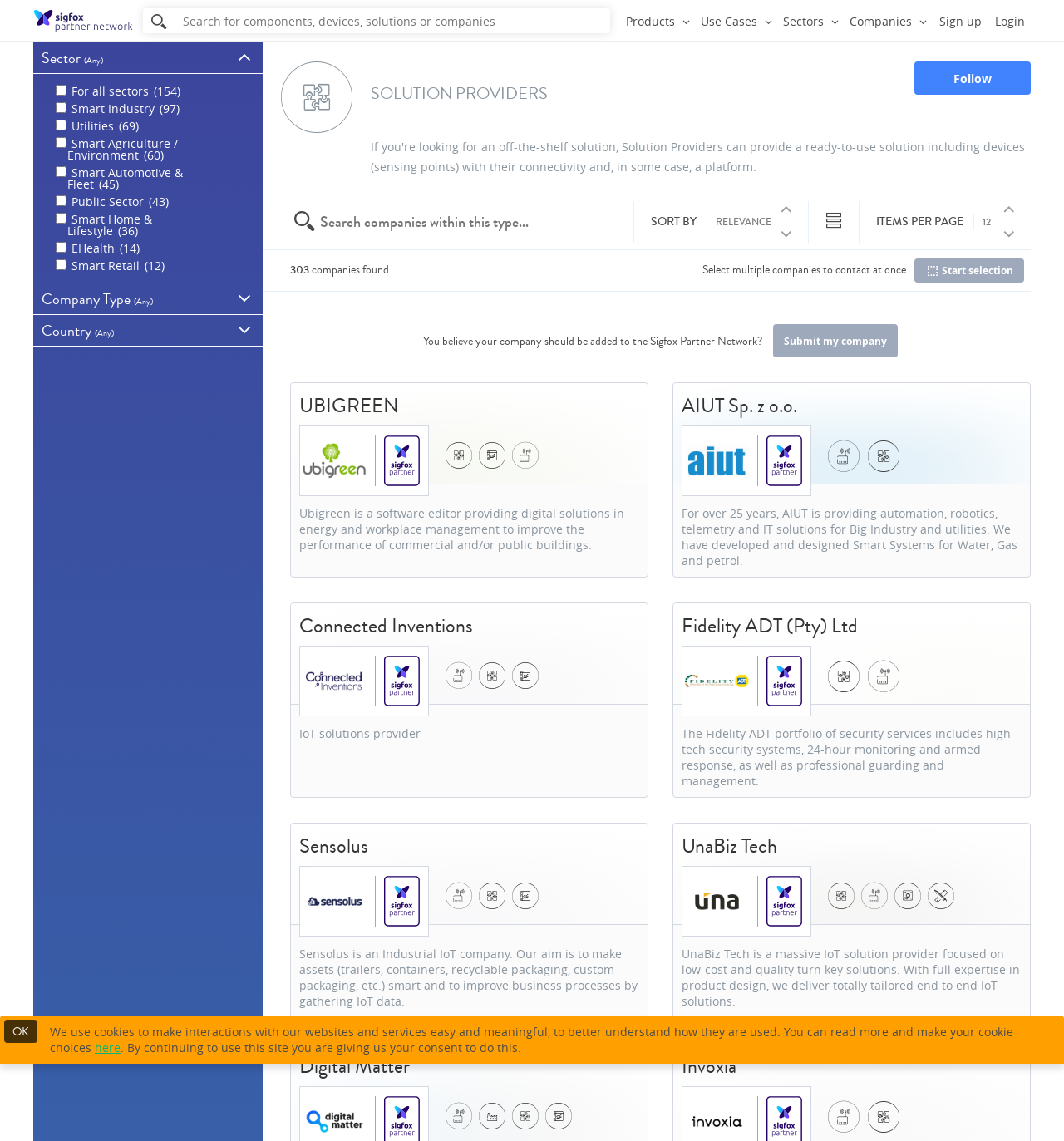How many sectors are listed?
Please answer the question with as much detail and depth as you can.

I counted the number of checkboxes under the 'Sector (Any)' heading, and found that there are 8 options.